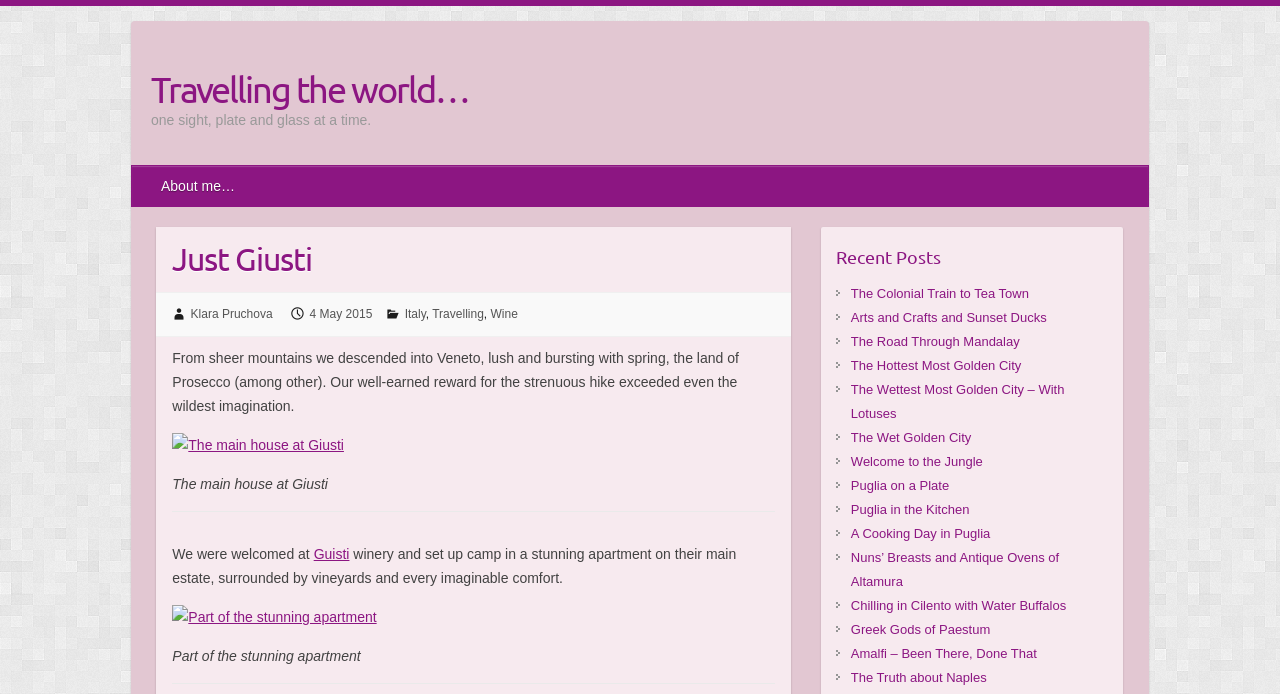Specify the bounding box coordinates of the region I need to click to perform the following instruction: "View 'Recent Posts'". The coordinates must be four float numbers in the range of 0 to 1, i.e., [left, top, right, bottom].

[0.653, 0.349, 0.866, 0.406]